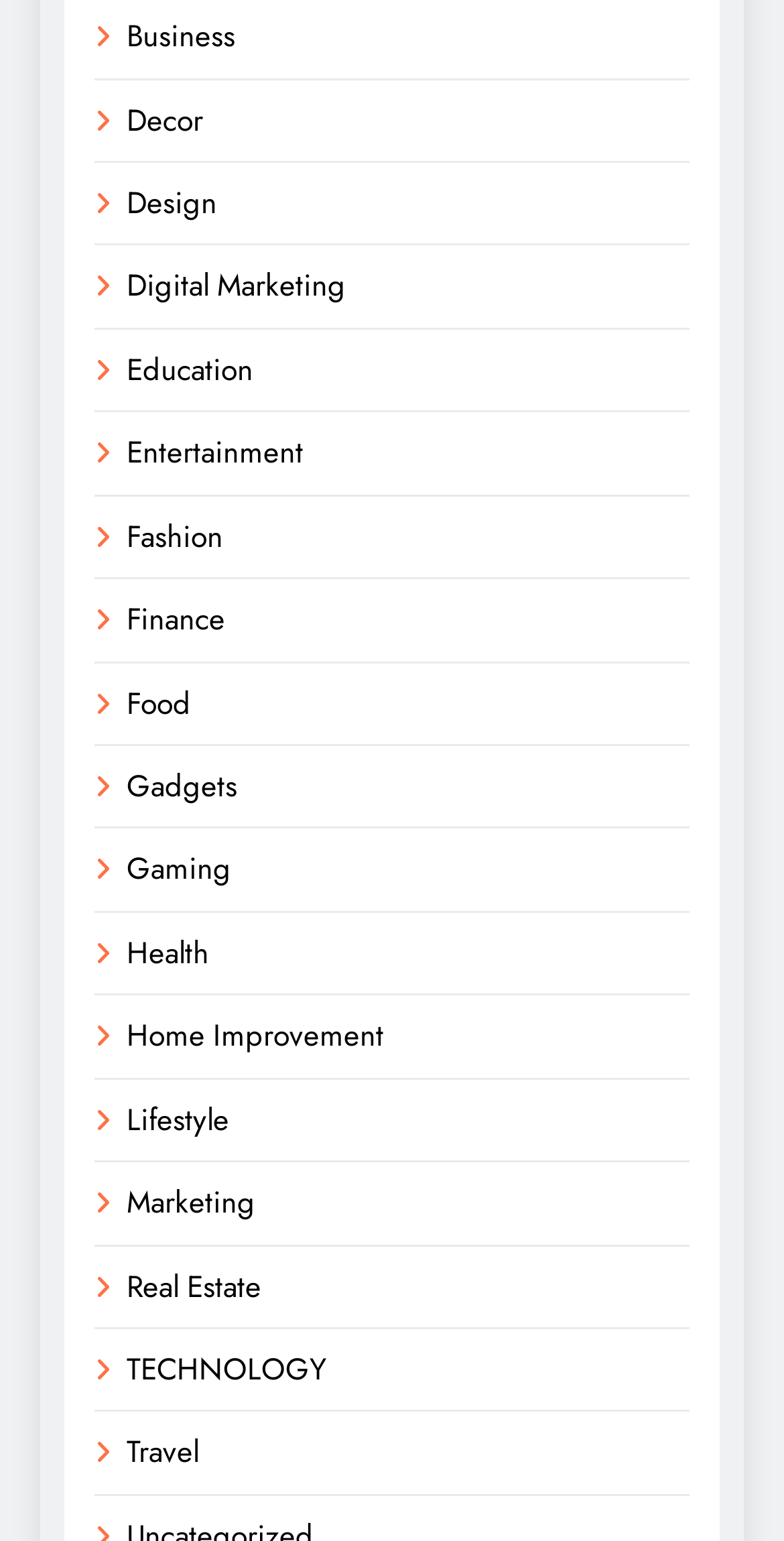Show the bounding box coordinates for the element that needs to be clicked to execute the following instruction: "Click on Business". Provide the coordinates in the form of four float numbers between 0 and 1, i.e., [left, top, right, bottom].

[0.162, 0.009, 0.3, 0.038]